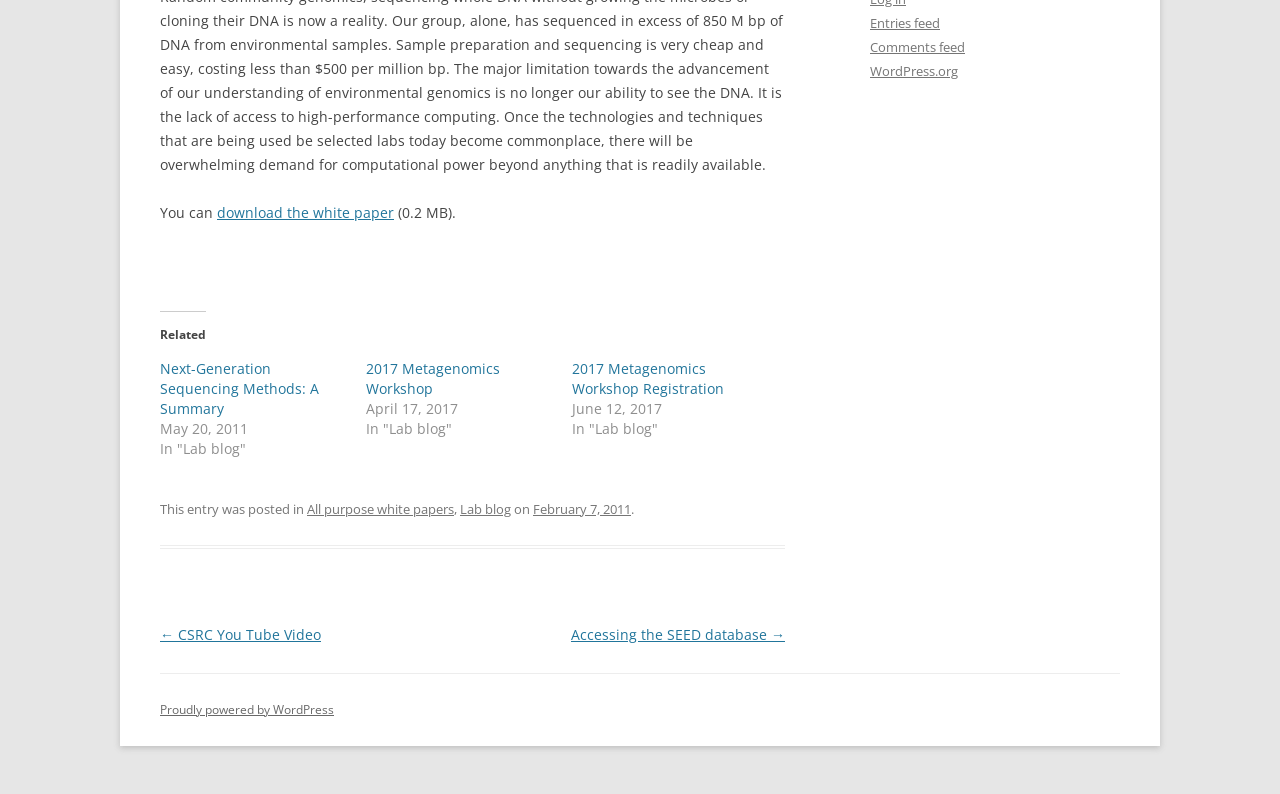Identify the coordinates of the bounding box for the element described below: "Lab blog". Return the coordinates as four float numbers between 0 and 1: [left, top, right, bottom].

[0.359, 0.629, 0.399, 0.652]